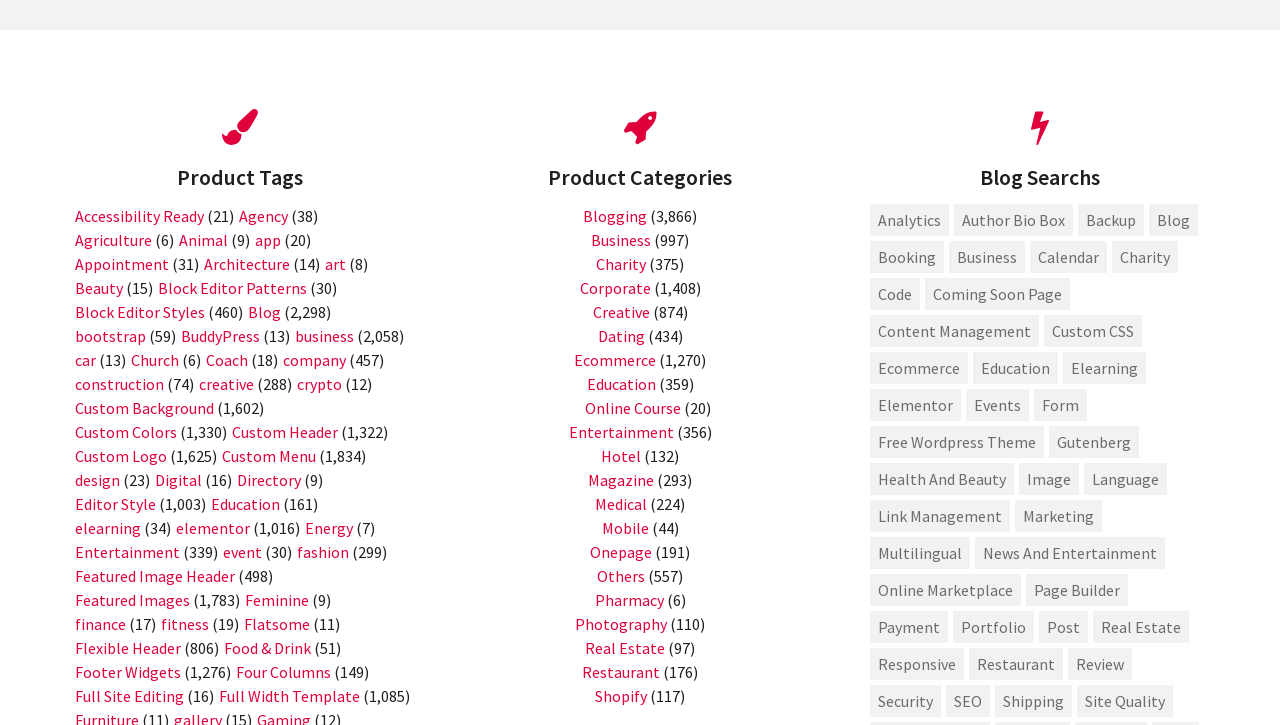Determine the bounding box of the UI component based on this description: "link management". The bounding box coordinates should be four float values between 0 and 1, i.e., [left, top, right, bottom].

[0.68, 0.69, 0.789, 0.734]